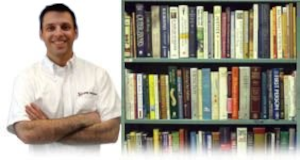Refer to the image and offer a detailed explanation in response to the question: What is behind the individual?

The individual is standing in front of a bookshelf filled with various books, which creates a backdrop that emphasizes the importance of knowledge and information, aligning with the theme of guidance and support.